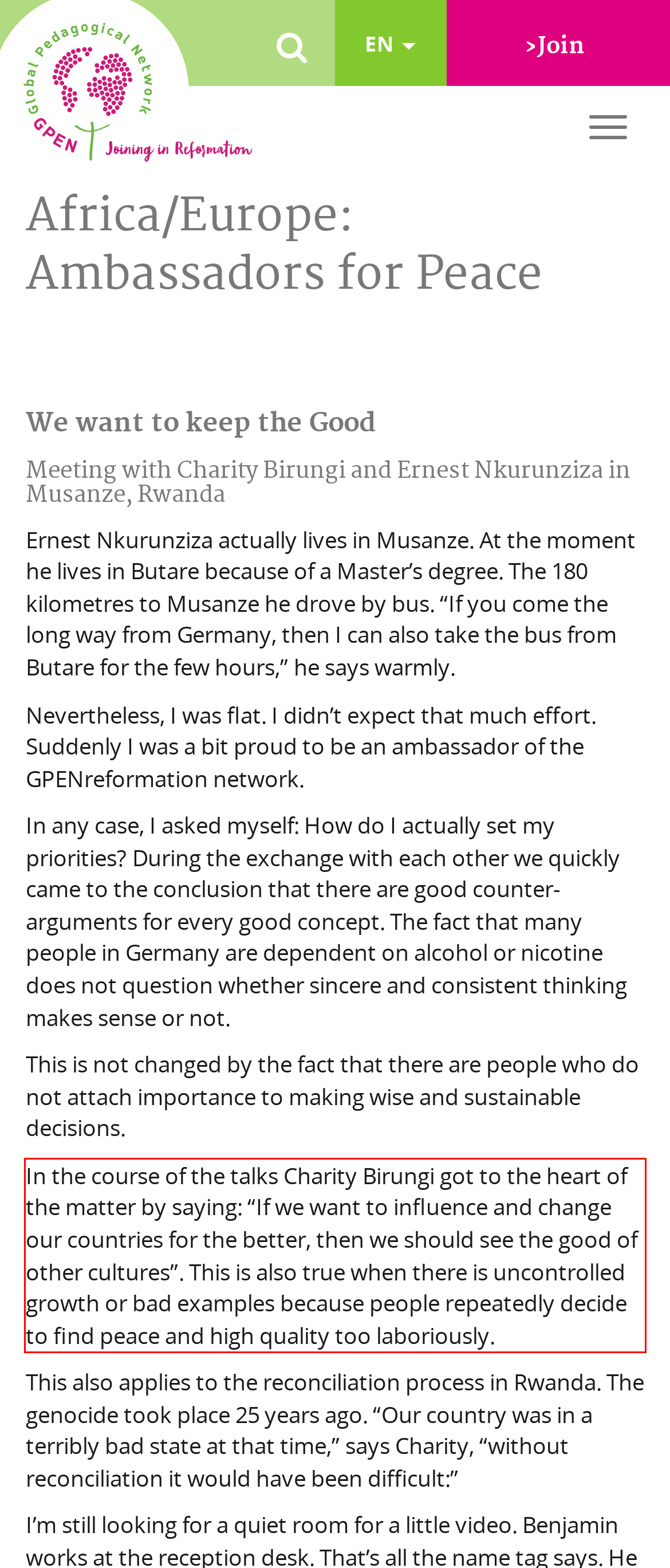Using the webpage screenshot, recognize and capture the text within the red bounding box.

In the course of the talks Charity Birungi got to the heart of the matter by saying: “If we want to influence and change our countries for the better, then we should see the good of other cultures”. This is also true when there is uncontrolled growth or bad examples because people repeatedly decide to find peace and high quality too laboriously.